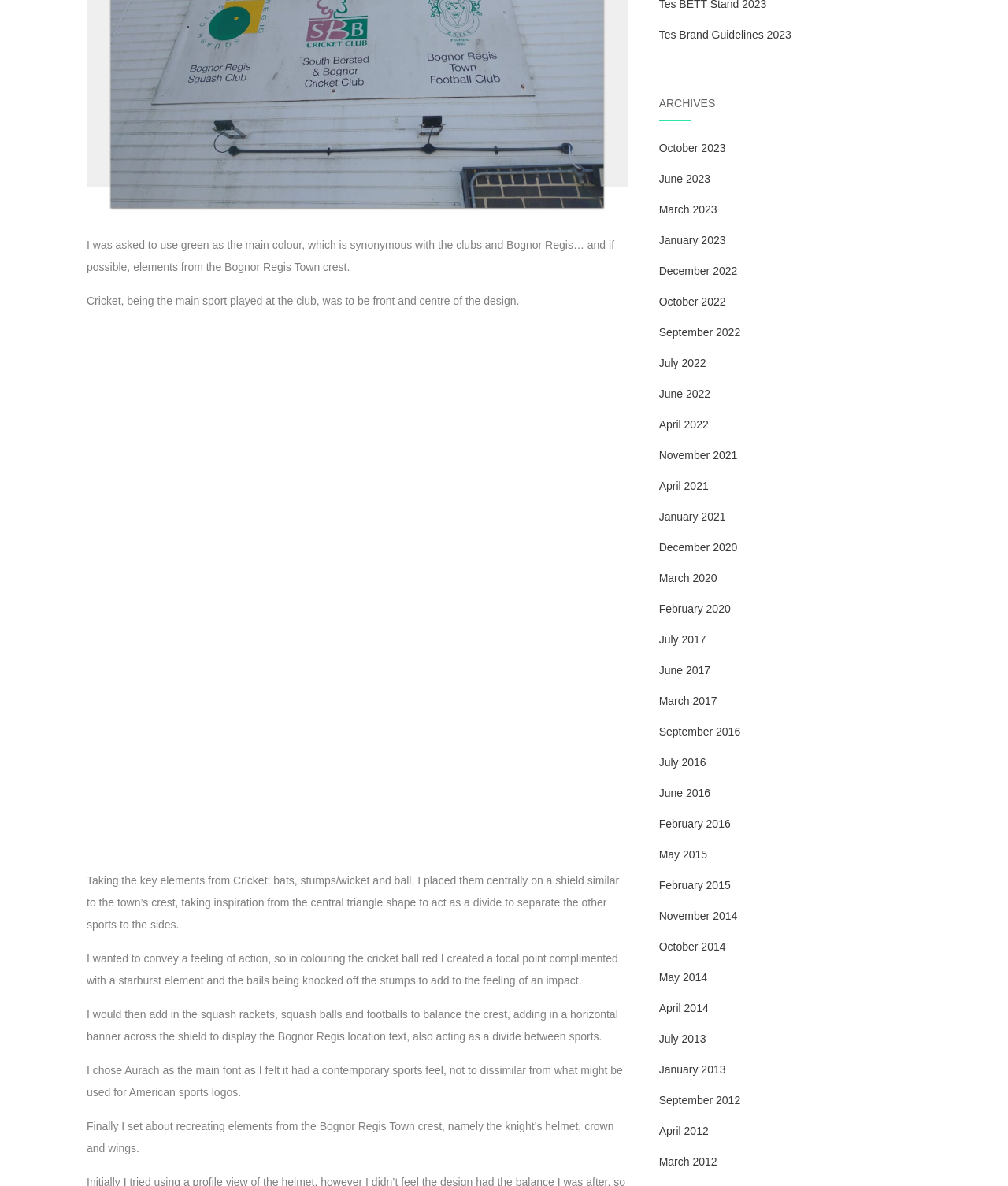Please identify the coordinates of the bounding box that should be clicked to fulfill this instruction: "Go to the 'October 2023' page".

[0.654, 0.12, 0.72, 0.13]